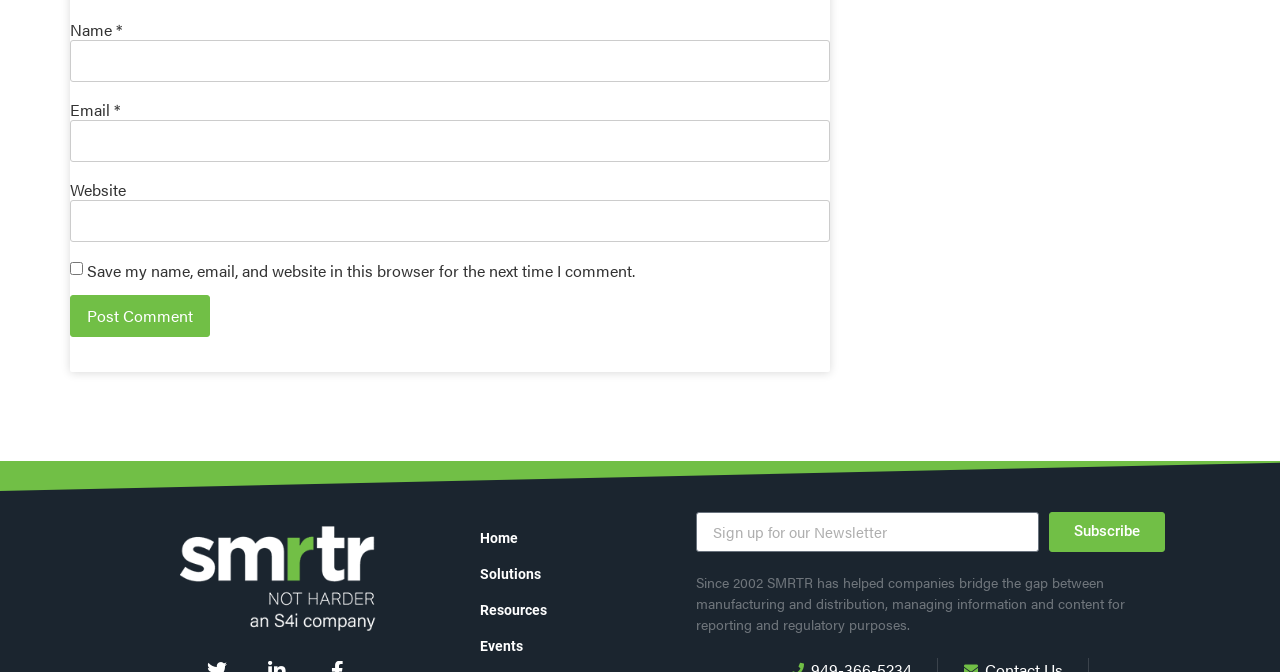Given the element description Solutions, predict the bounding box coordinates for the UI element in the webpage screenshot. The format should be (top-left x, top-left y, bottom-right x, bottom-right y), and the values should be between 0 and 1.

[0.359, 0.827, 0.528, 0.88]